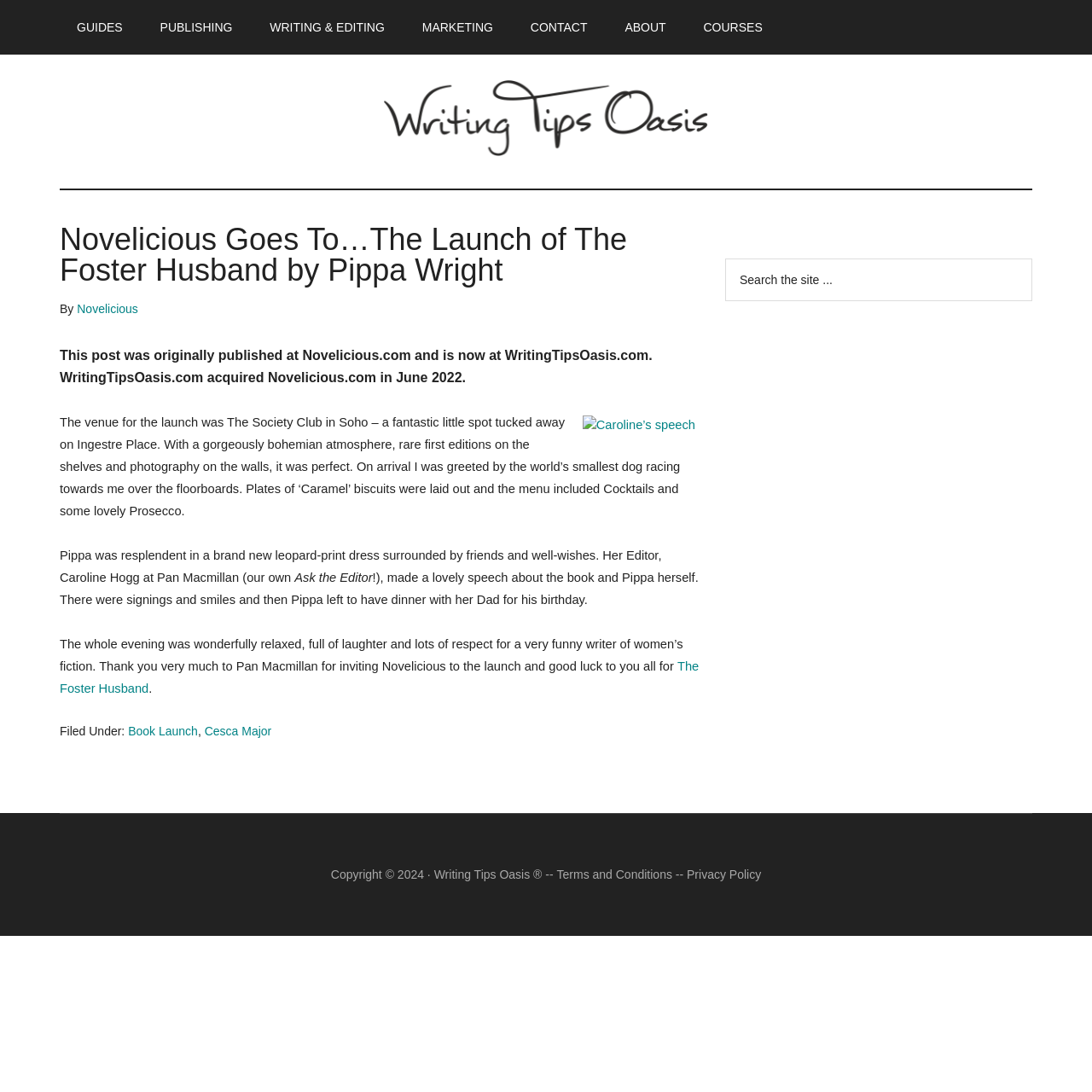Can you provide the bounding box coordinates for the element that should be clicked to implement the instruction: "View the 'Terms and Conditions' page"?

[0.51, 0.794, 0.616, 0.807]